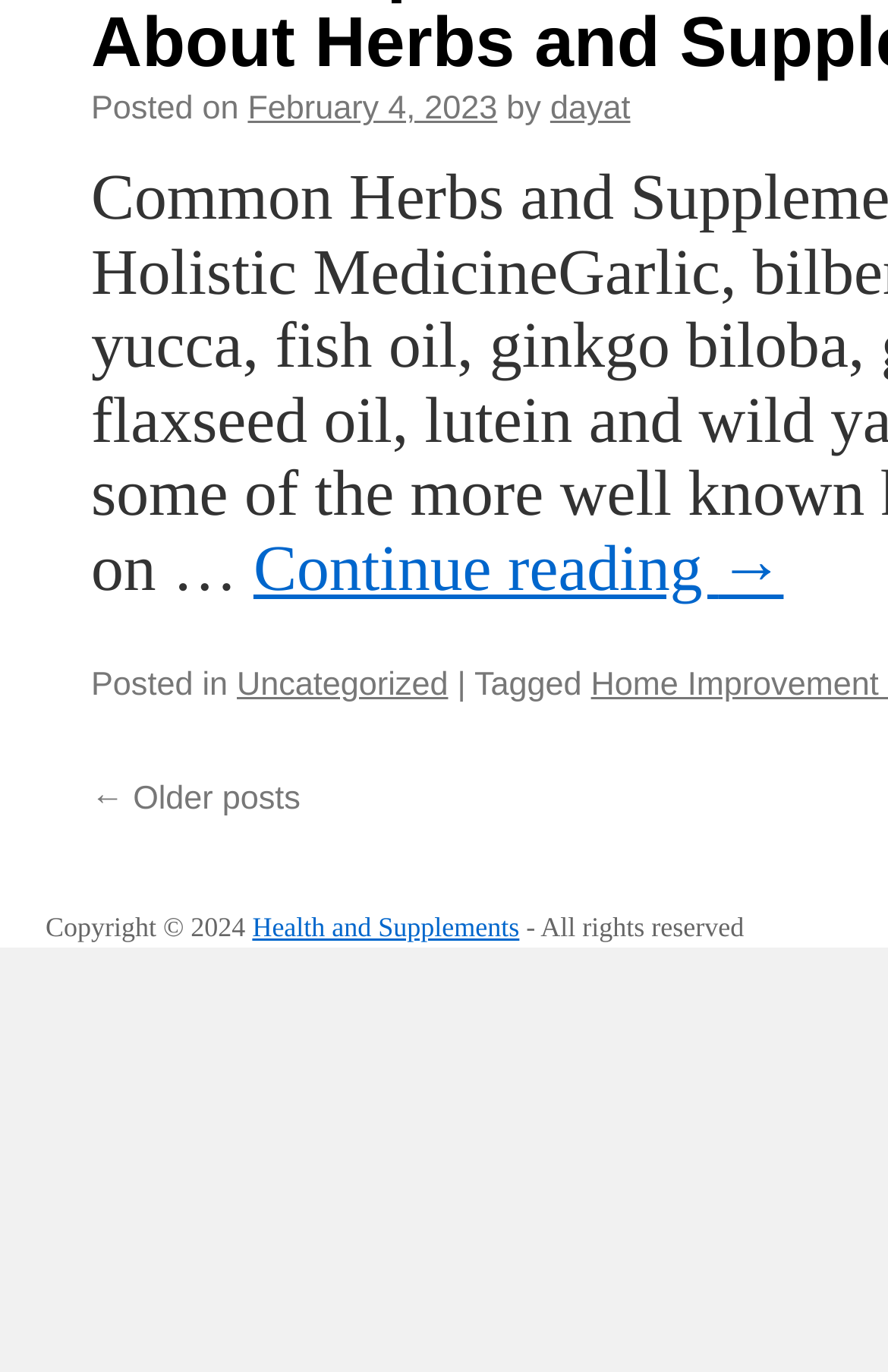What is the name of the website or section?
Give a single word or phrase as your answer by examining the image.

Health and Supplements